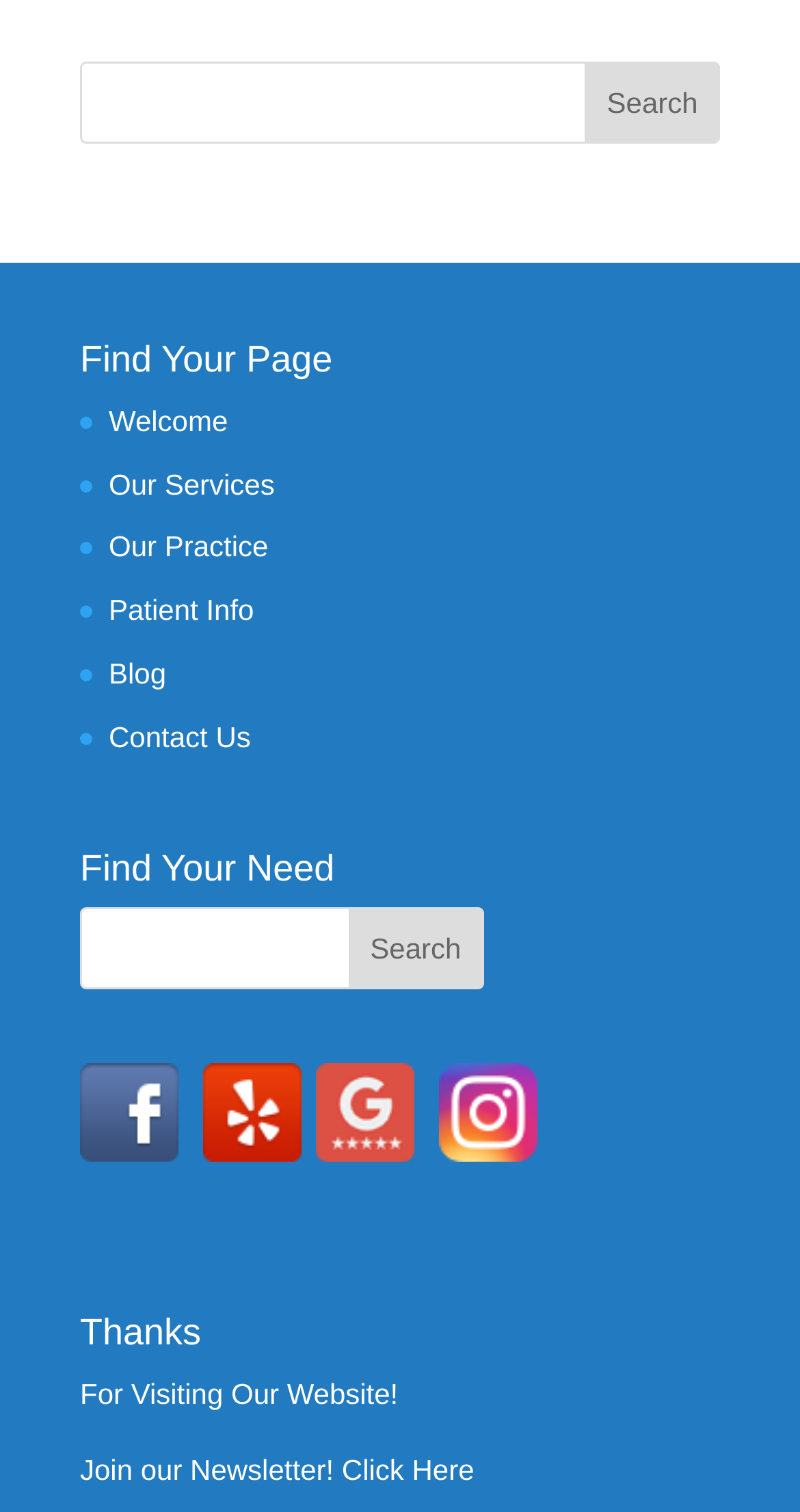Predict the bounding box of the UI element based on the description: "value="Search"". The coordinates should be four float numbers between 0 and 1, formatted as [left, top, right, bottom].

[0.731, 0.041, 0.9, 0.096]